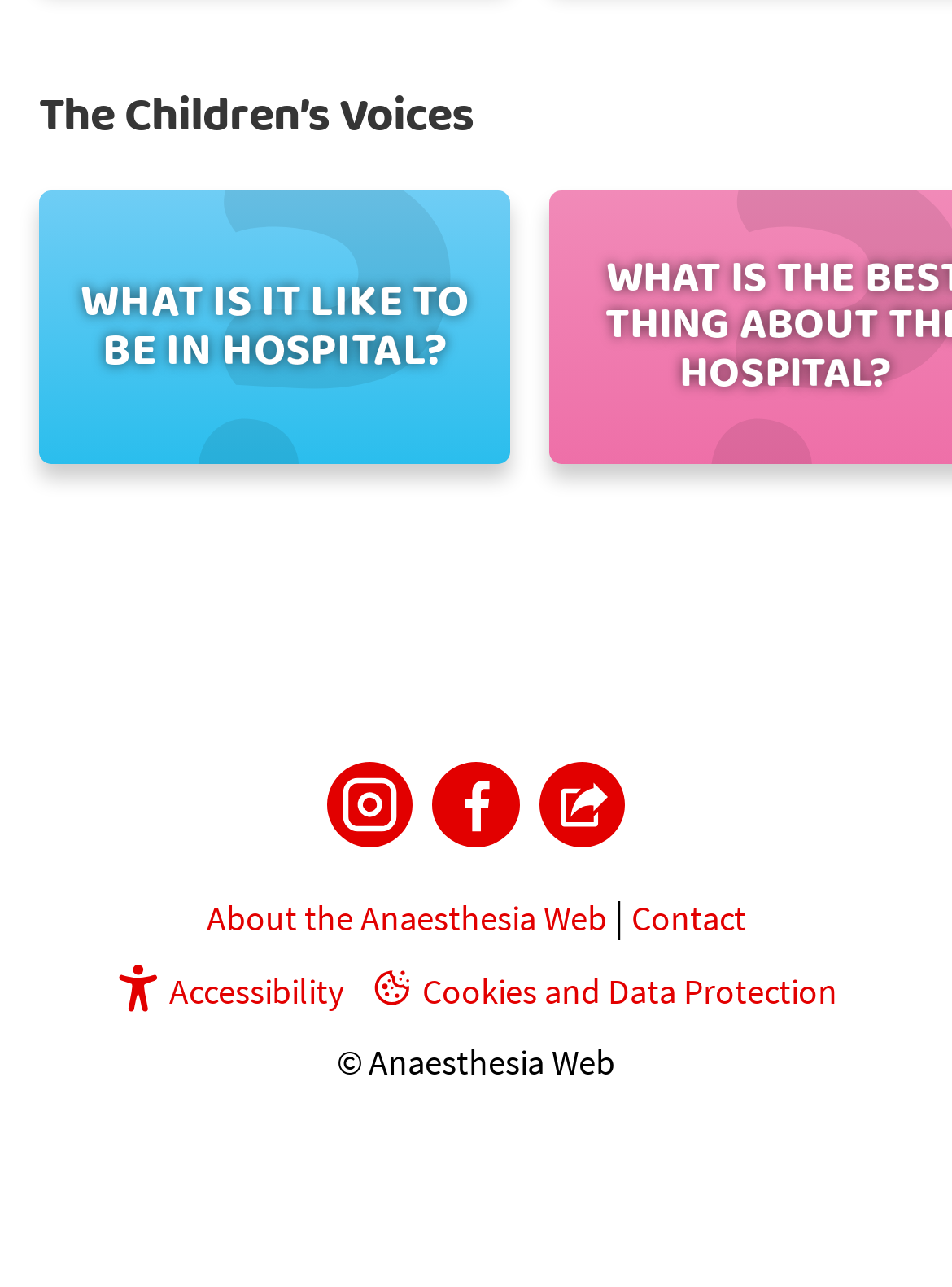Please respond to the question with a concise word or phrase:
How many links are there at the bottom?

5